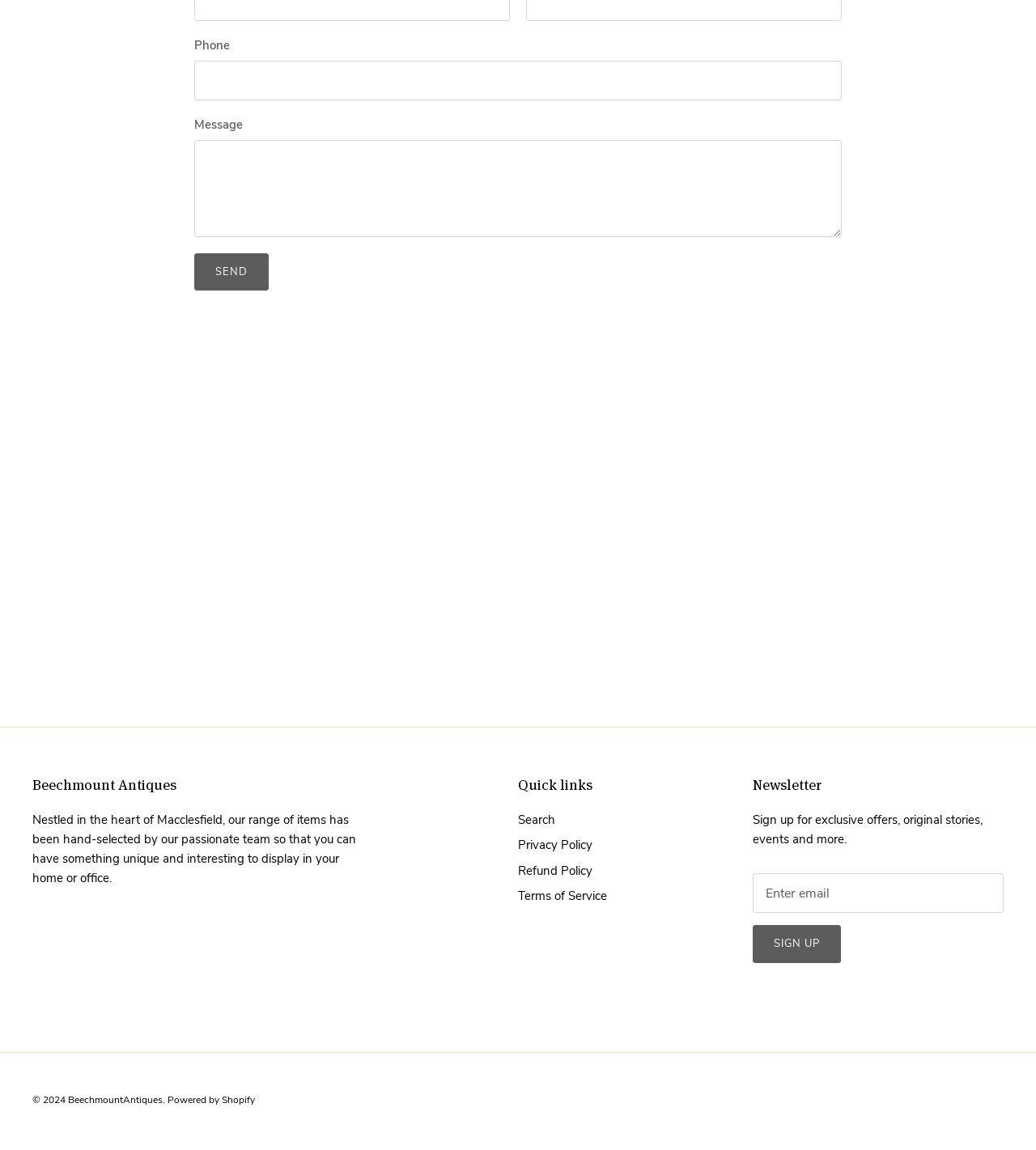Determine the bounding box coordinates of the target area to click to execute the following instruction: "Search for an item."

[0.5, 0.706, 0.536, 0.72]